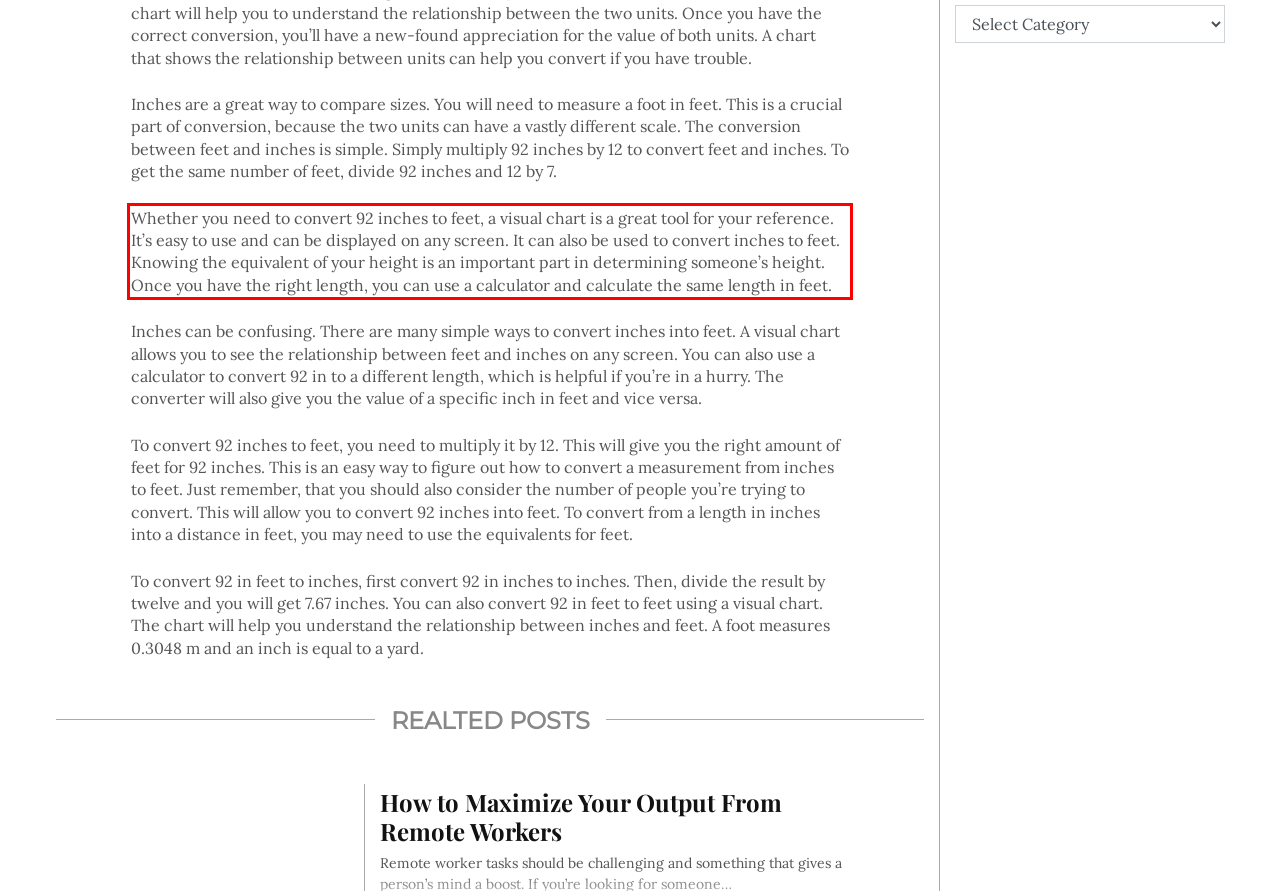You are given a screenshot of a webpage with a UI element highlighted by a red bounding box. Please perform OCR on the text content within this red bounding box.

Whether you need to convert 92 inches to feet, a visual chart is a great tool for your reference. It’s easy to use and can be displayed on any screen. It can also be used to convert inches to feet. Knowing the equivalent of your height is an important part in determining someone’s height. Once you have the right length, you can use a calculator and calculate the same length in feet.